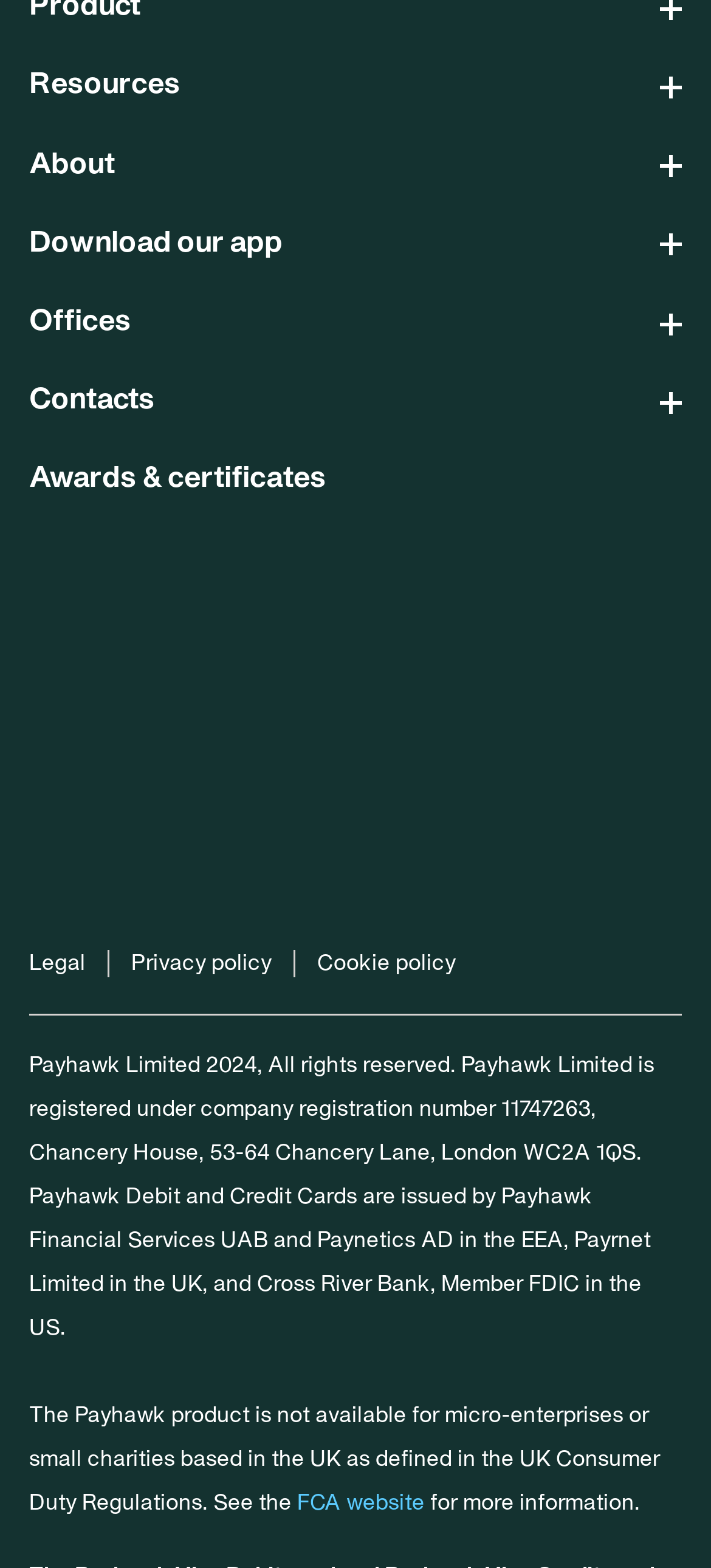Find the bounding box coordinates for the HTML element specified by: "Cookie policy".

[0.446, 0.606, 0.674, 0.624]